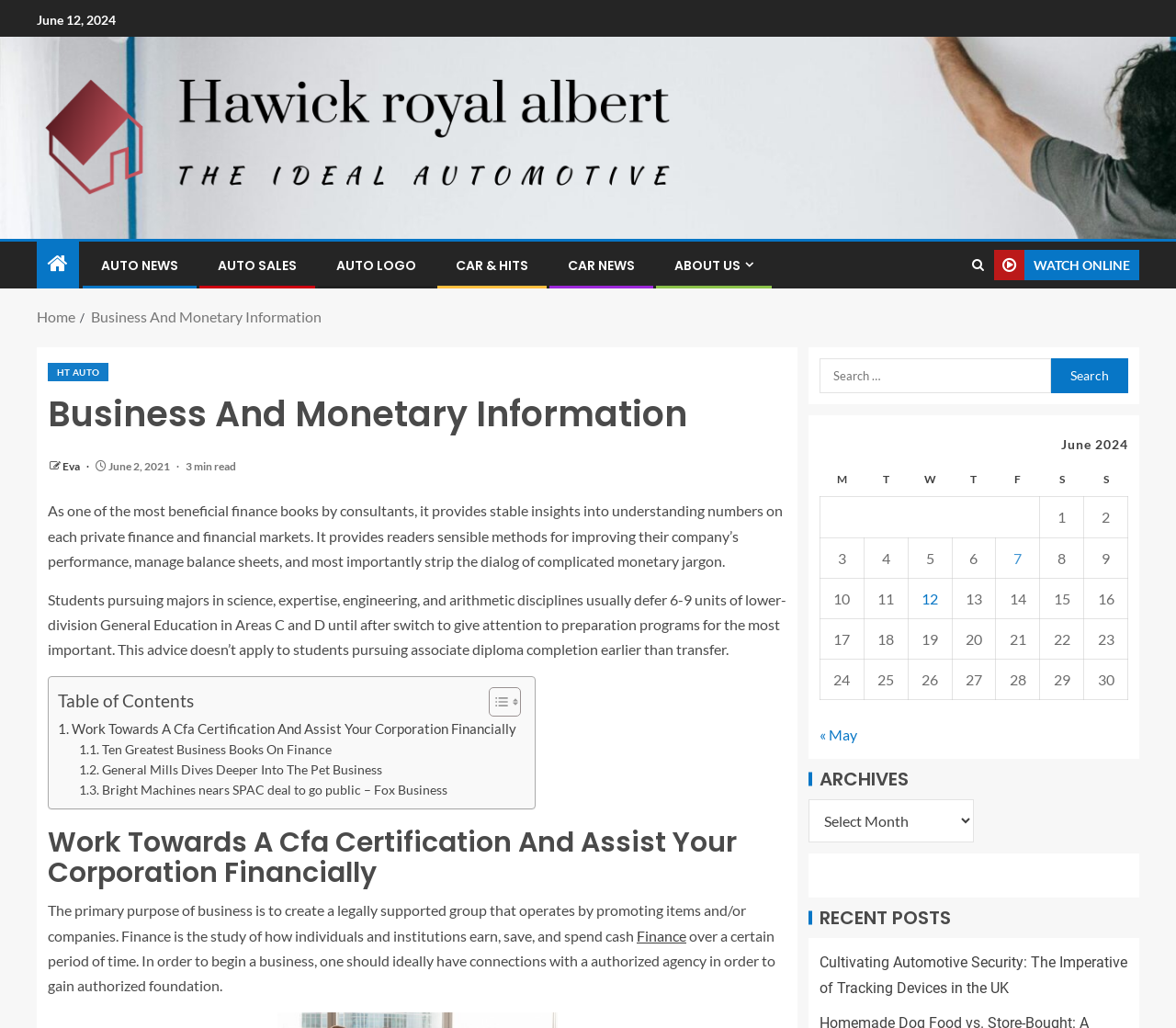Extract the primary heading text from the webpage.

Business And Monetary Information